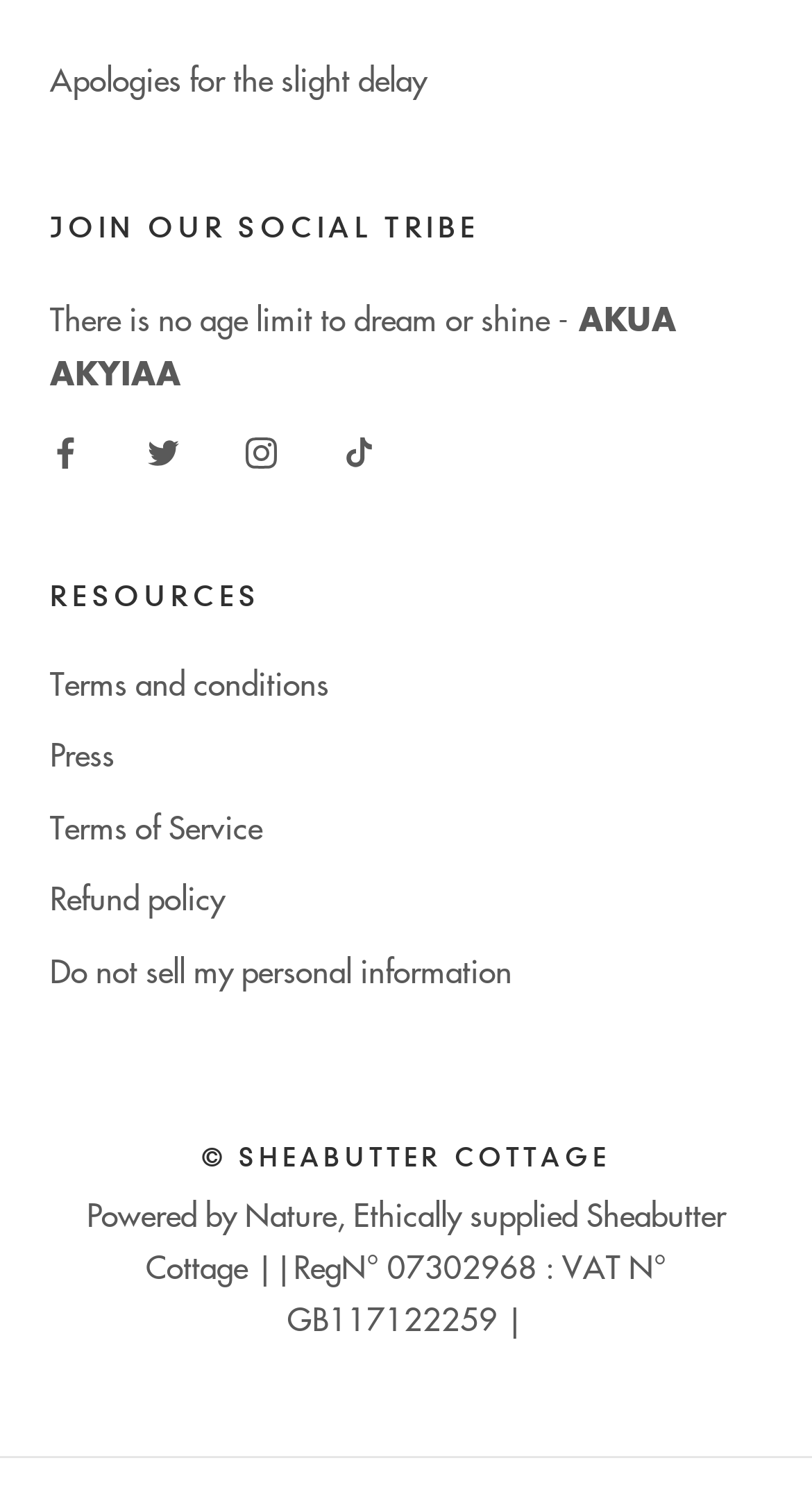Provide the bounding box coordinates of the section that needs to be clicked to accomplish the following instruction: "Visit SHEABUTTER COTTAGE."

[0.249, 0.763, 0.751, 0.784]